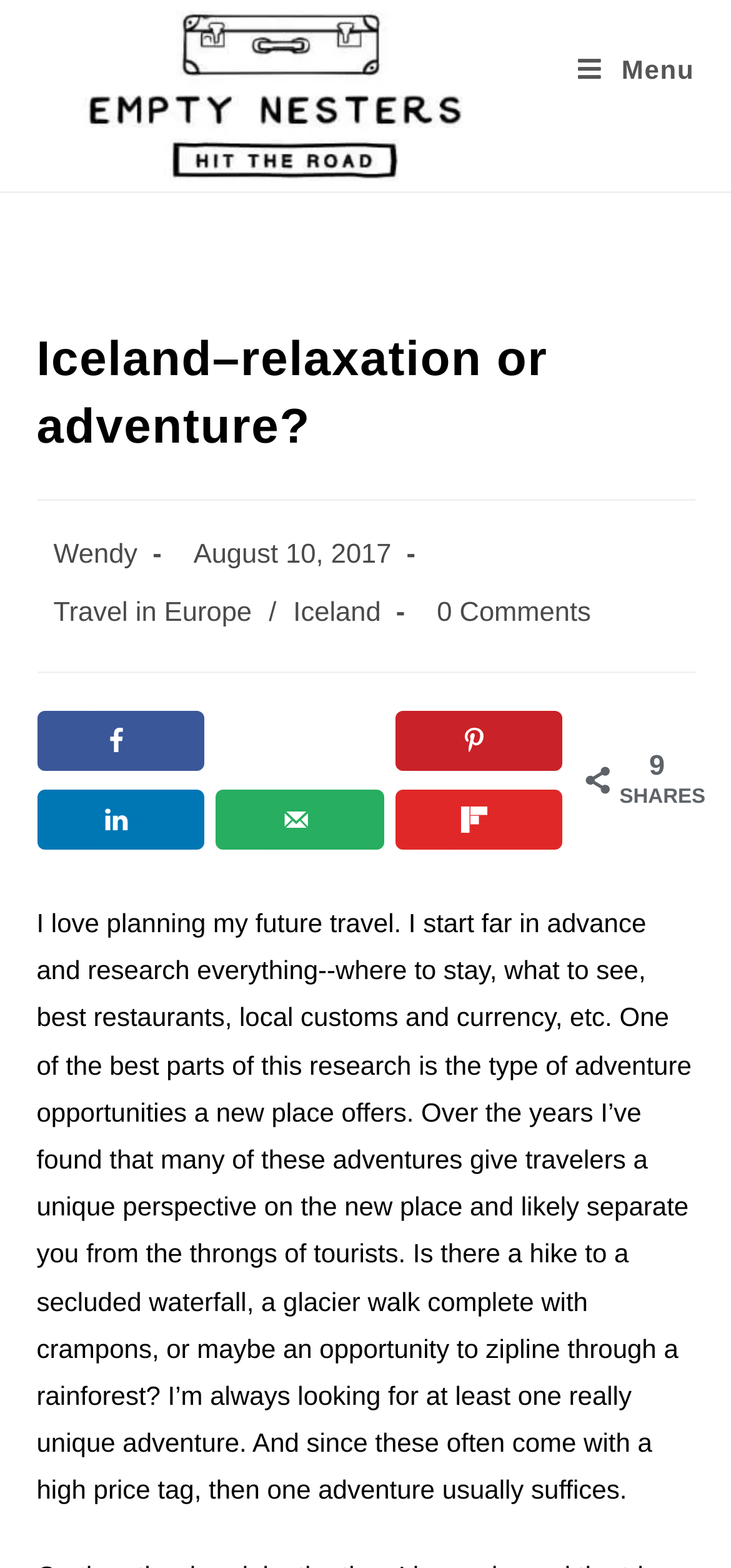Determine the bounding box coordinates of the section to be clicked to follow the instruction: "Click on the 'Travel in Europe' link". The coordinates should be given as four float numbers between 0 and 1, formatted as [left, top, right, bottom].

[0.073, 0.381, 0.345, 0.4]